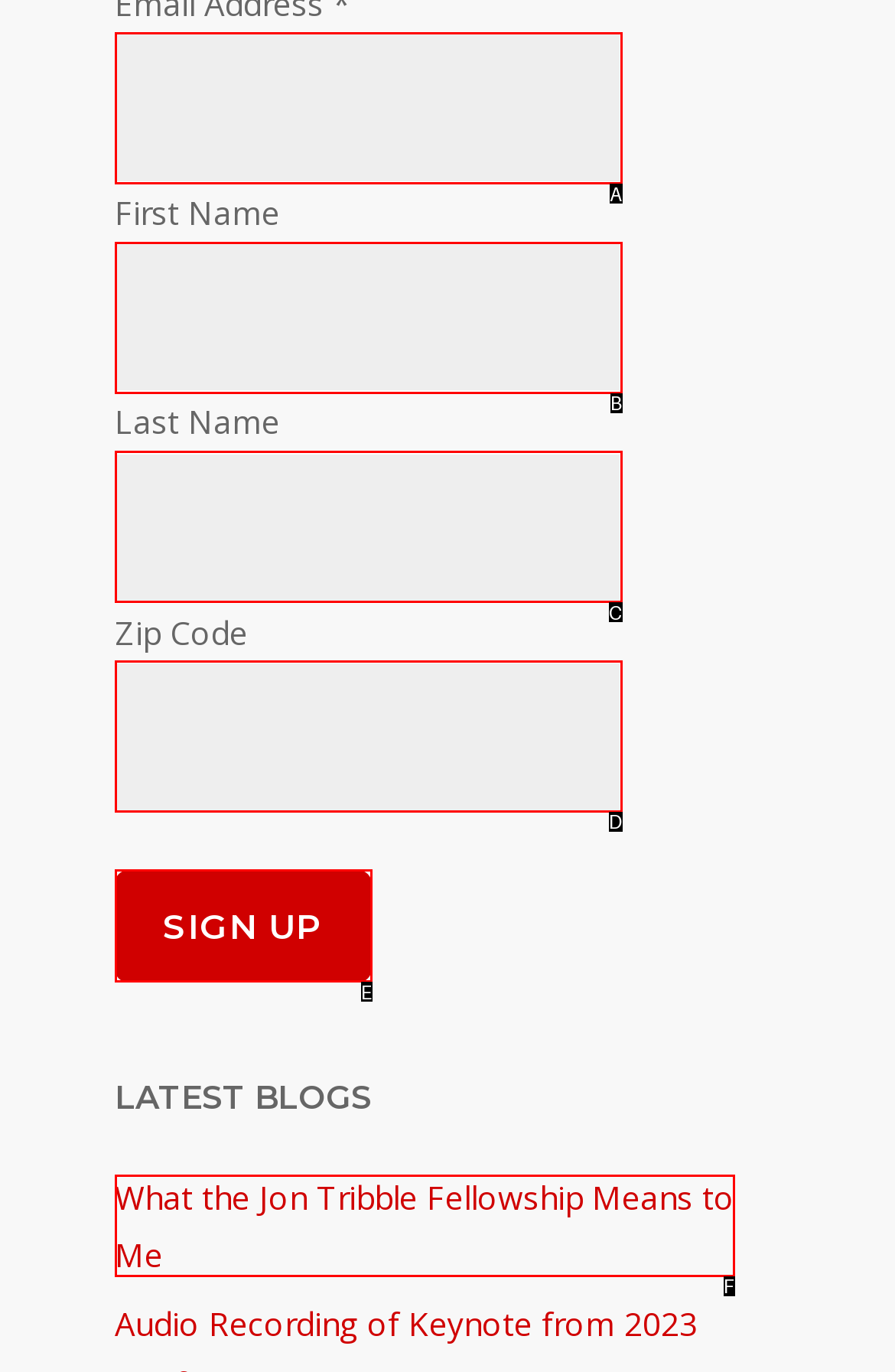Find the HTML element that corresponds to the description: parent_node: Last Name name="LNAME". Indicate your selection by the letter of the appropriate option.

C